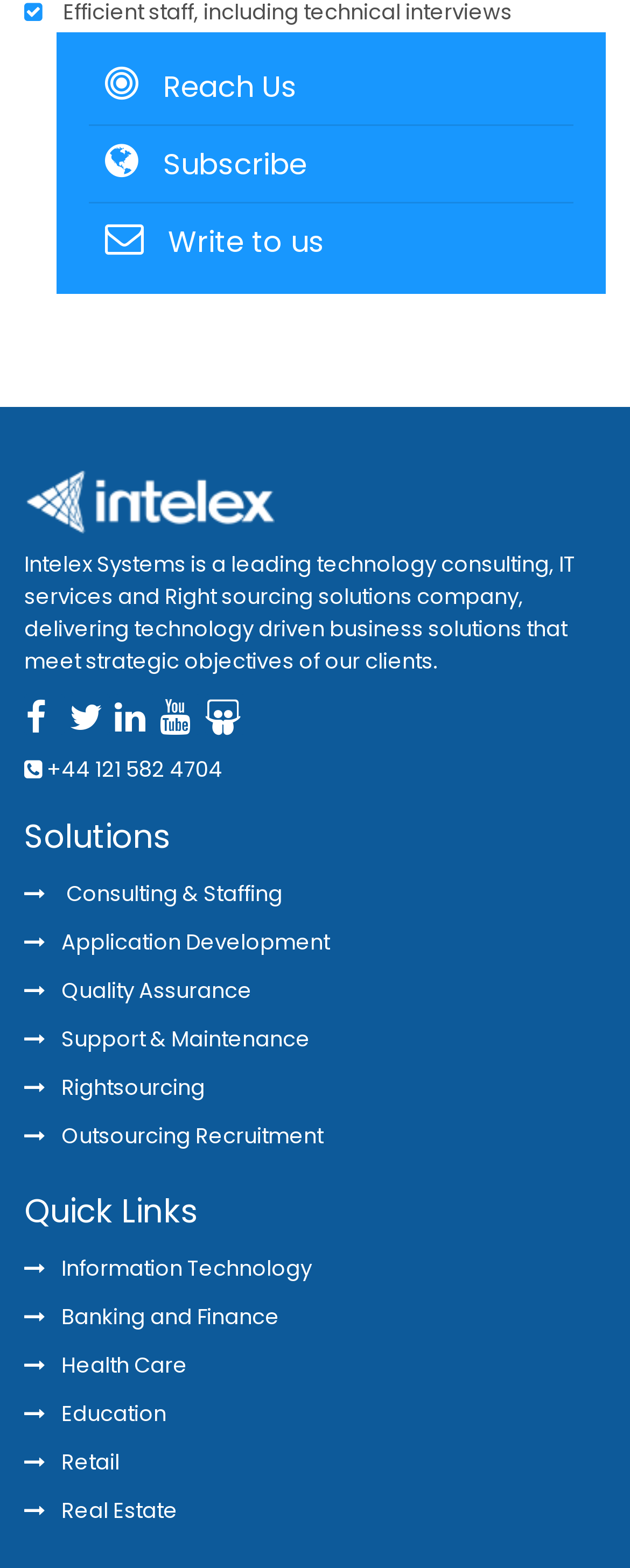What is the company name?
Using the details from the image, give an elaborate explanation to answer the question.

The company name can be found in the StaticText element with the text 'Intelex Systems is a leading technology consulting, IT services and Right sourcing solutions company, delivering technology driven business solutions that meet strategic objectives of our clients.'